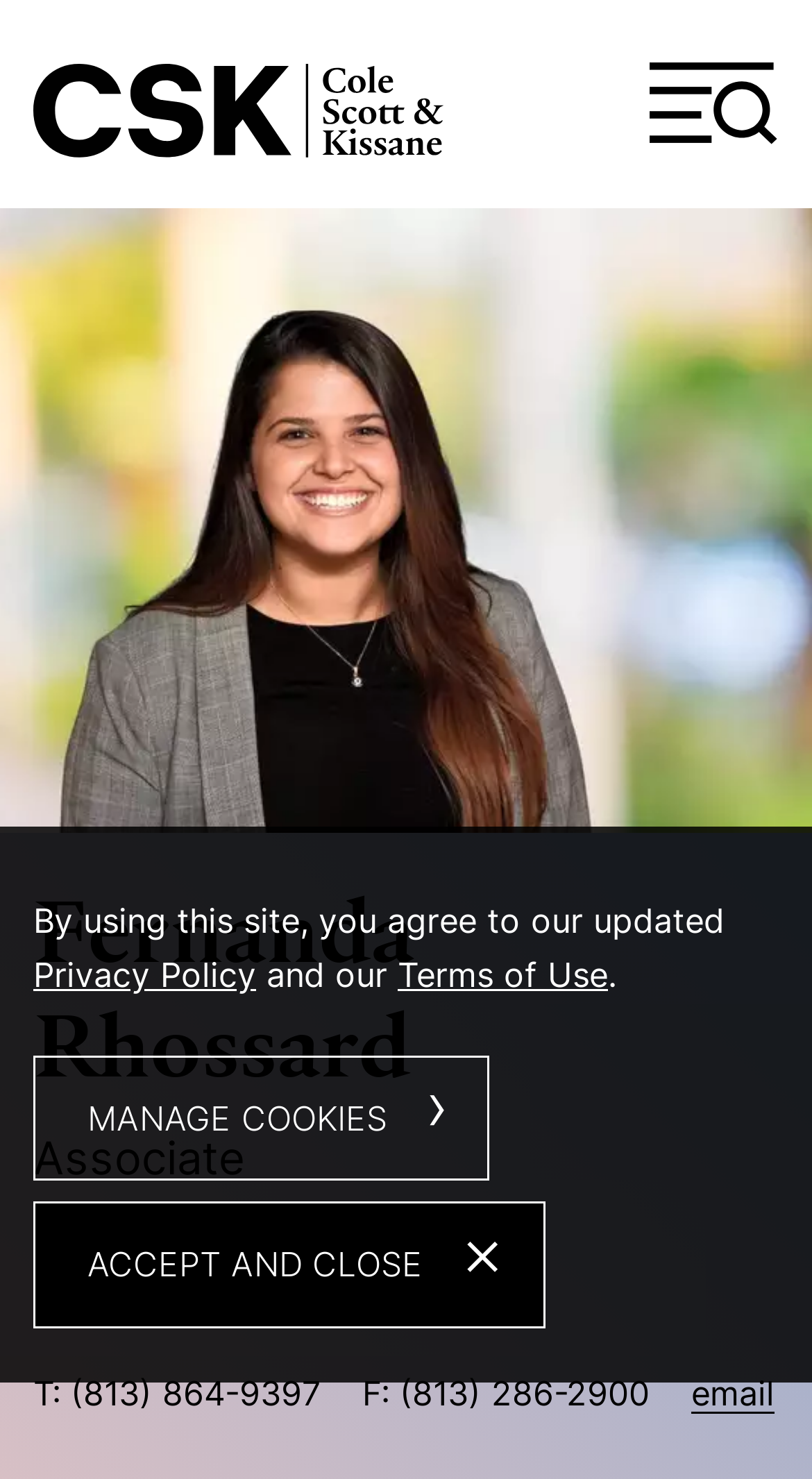What is the location of Fernanda Rhossard?
Analyze the screenshot and provide a detailed answer to the question.

I found the answer by looking at the link 'Tampa' at the bottom of the page, which suggests that it is the location of Fernanda Rhossard.